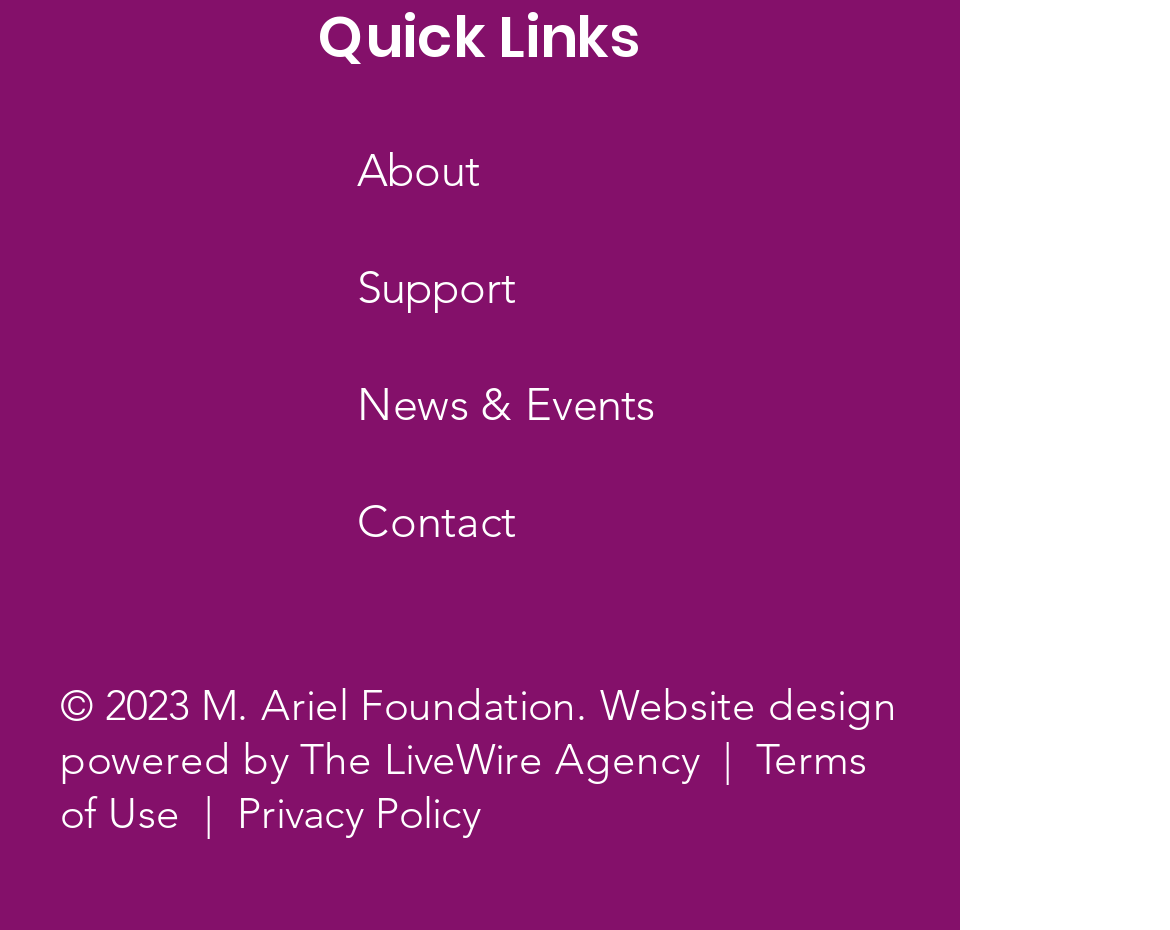Please respond to the question with a concise word or phrase:
How many links are there in the top navigation menu?

5